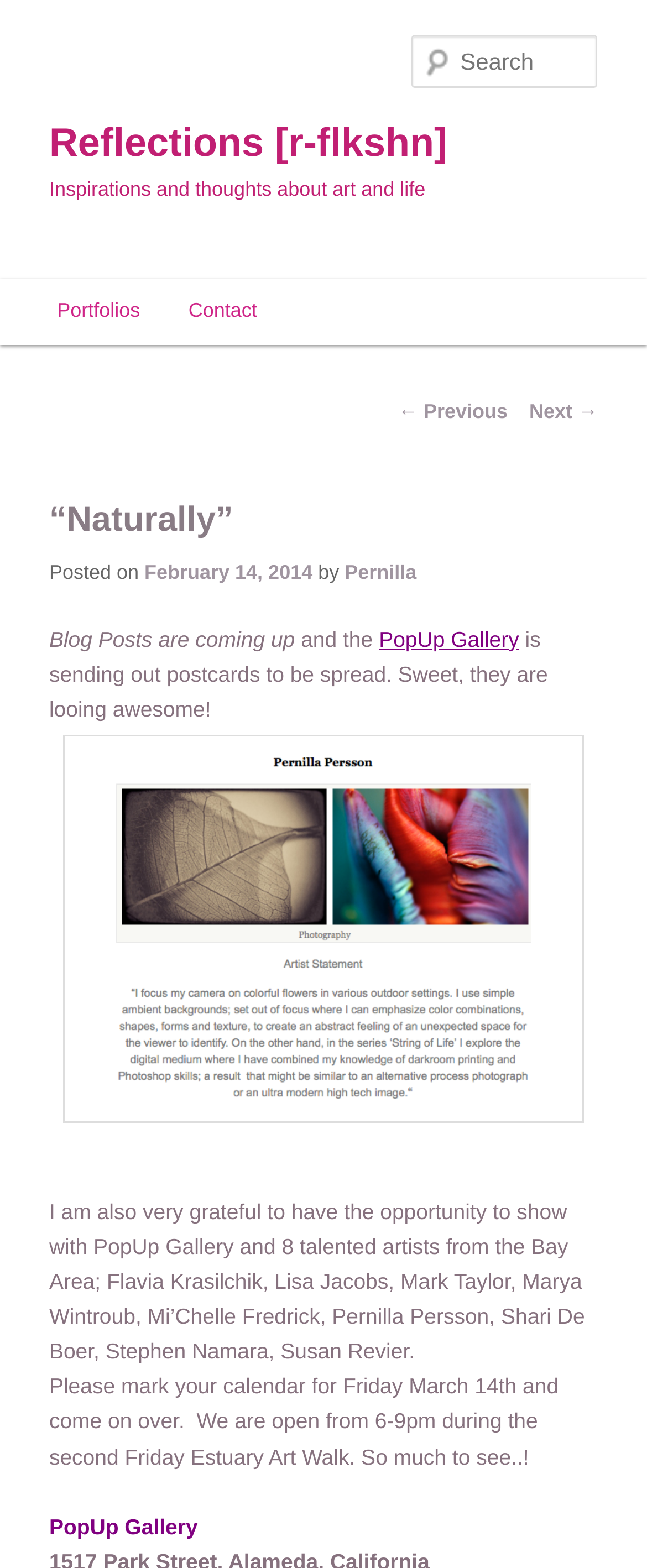Locate the bounding box coordinates of the element that should be clicked to execute the following instruction: "Search for something".

[0.637, 0.022, 0.924, 0.056]